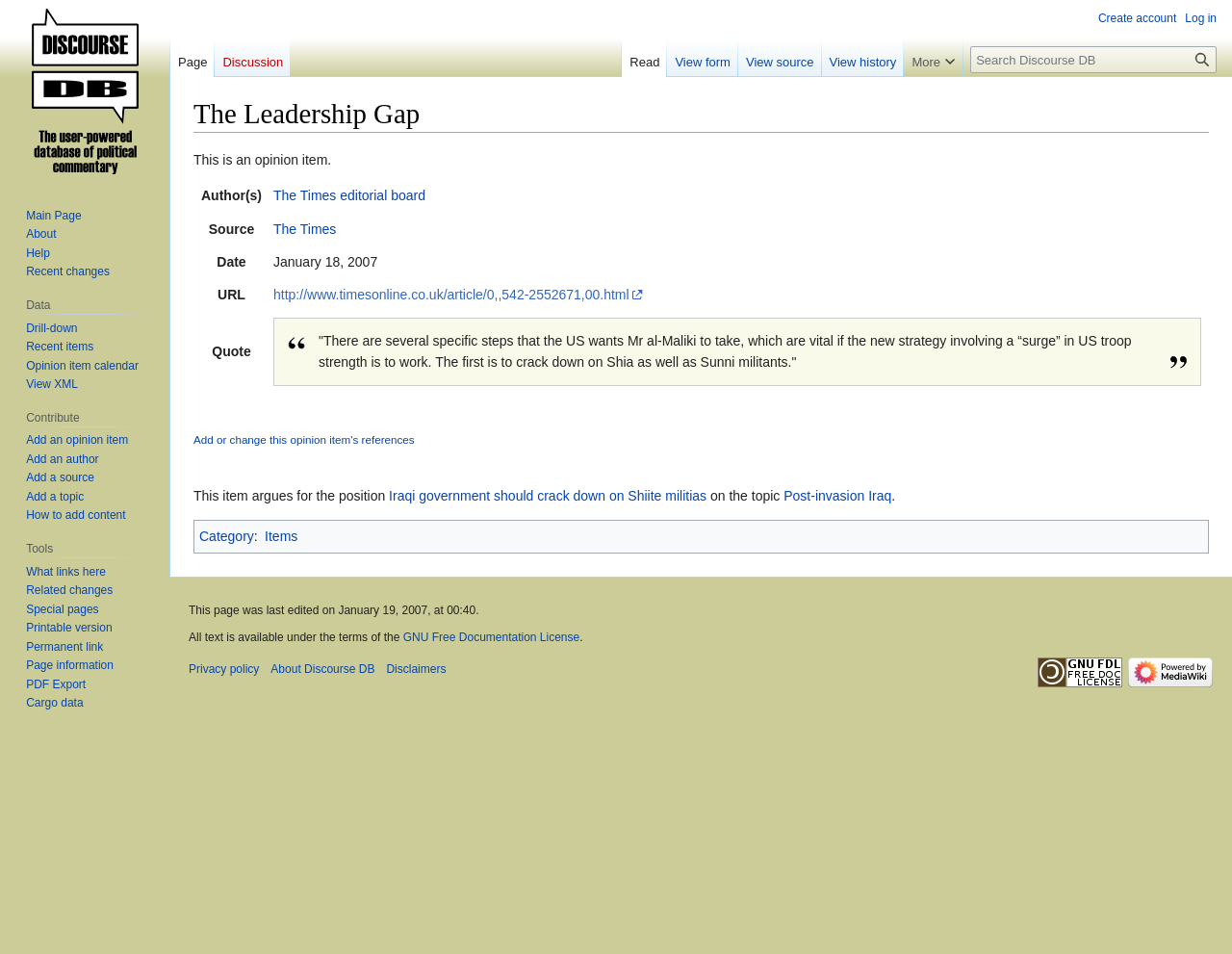Provide the bounding box coordinates of the area you need to click to execute the following instruction: "Search Discourse DB".

[0.788, 0.048, 0.988, 0.077]